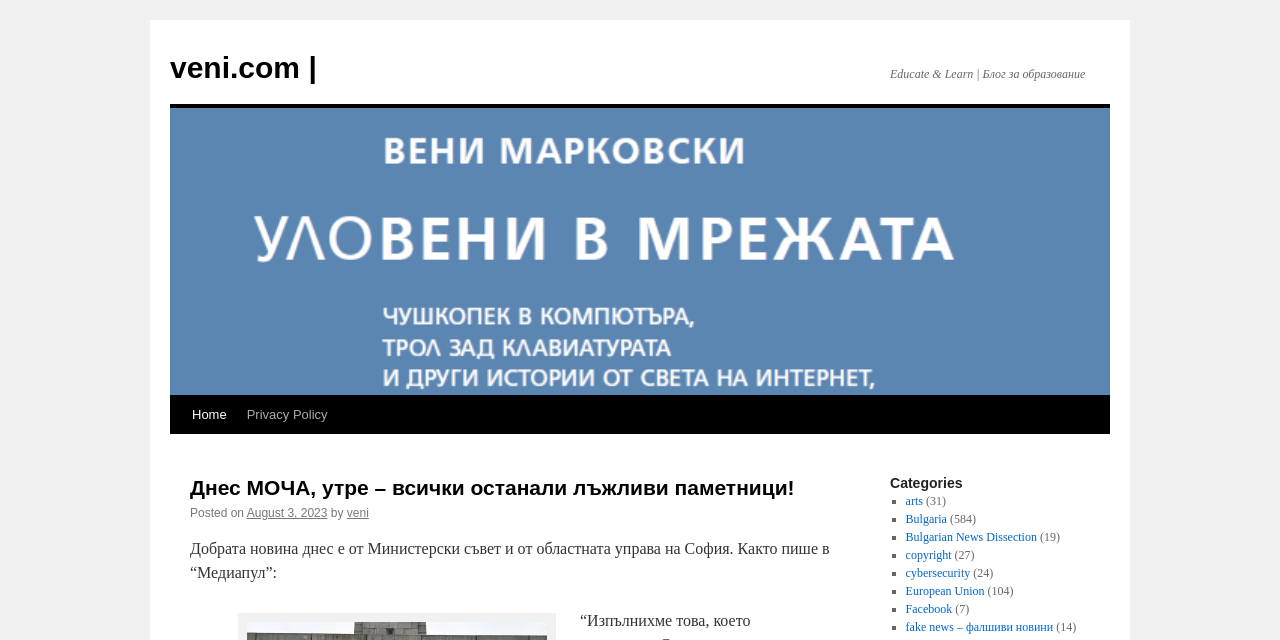Please examine the image and provide a detailed answer to the question: What is the date of the first article?

I found the date of the first article by looking at the link element with the text 'August 3, 2023' which is a child element of the 'Posted on' static text element.